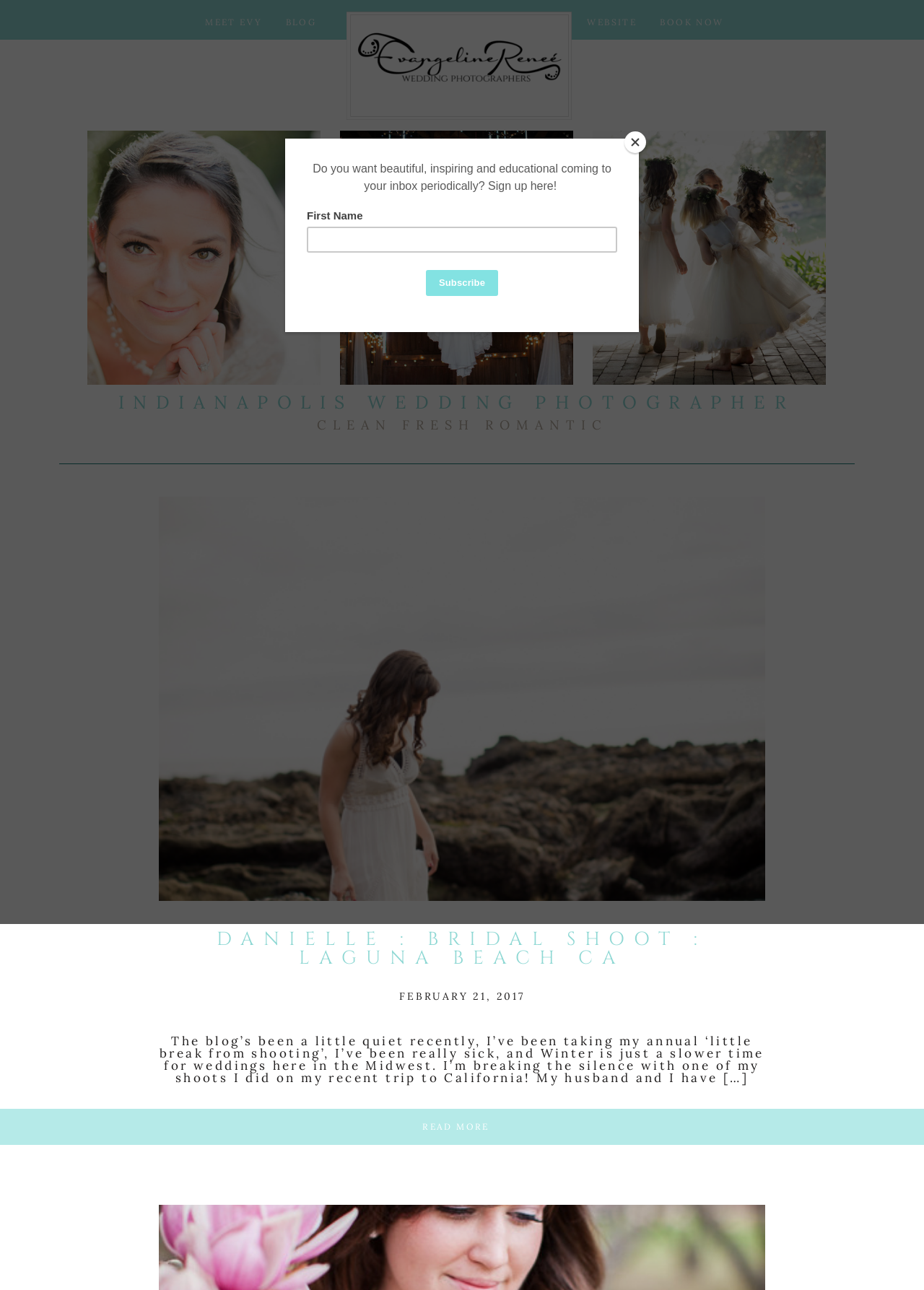What is the purpose of the 'BOOK NOW' link?
Please answer using one word or phrase, based on the screenshot.

To book a wedding photography session